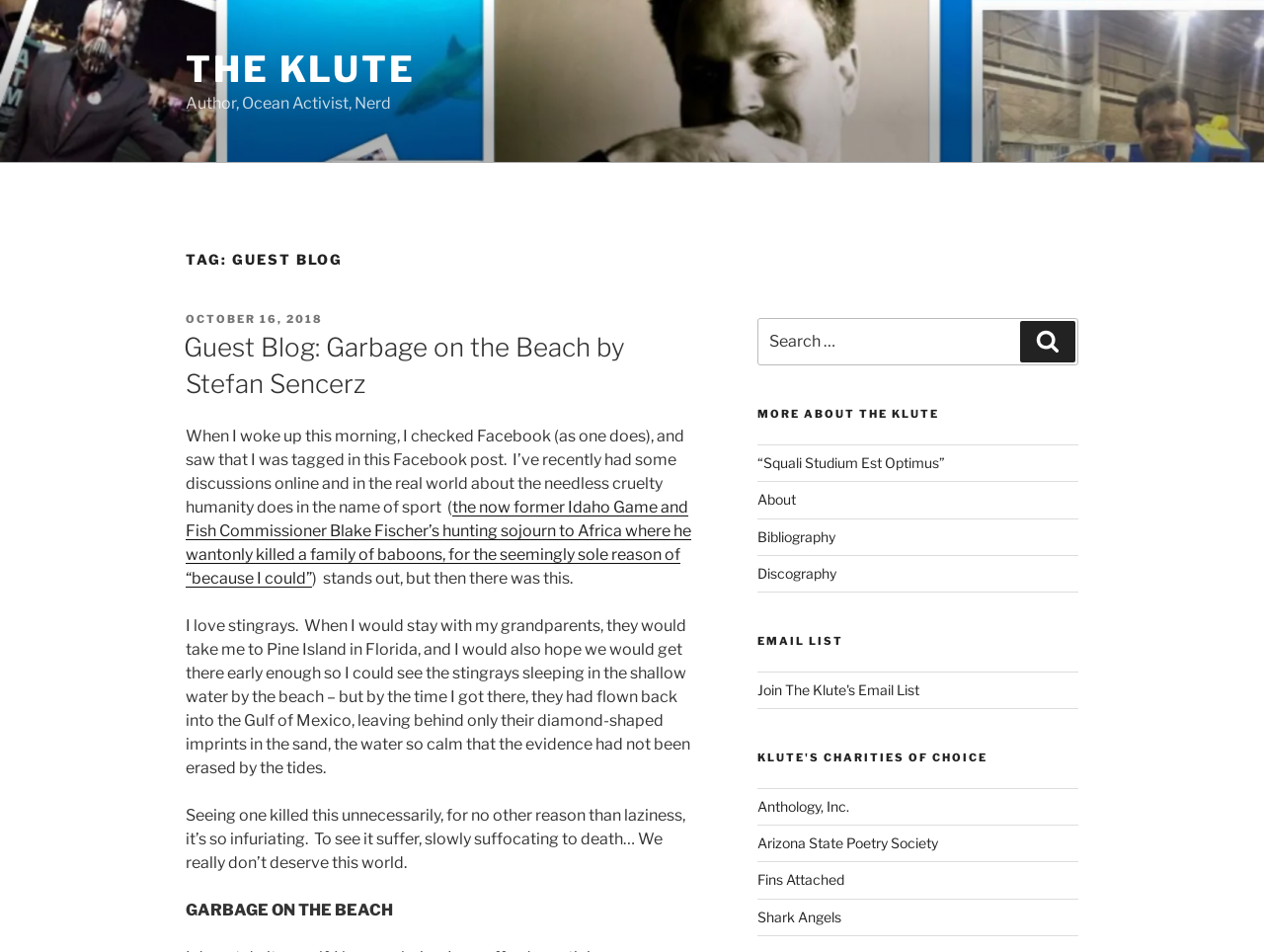What is the name of the charity mentioned first in the 'KLUTE'S CHARITIES OF CHOICE' section?
Can you give a detailed and elaborate answer to the question?

I looked at the section with the heading 'KLUTE'S CHARITIES OF CHOICE' and found the first charity mentioned is 'Anthology, Inc.'.